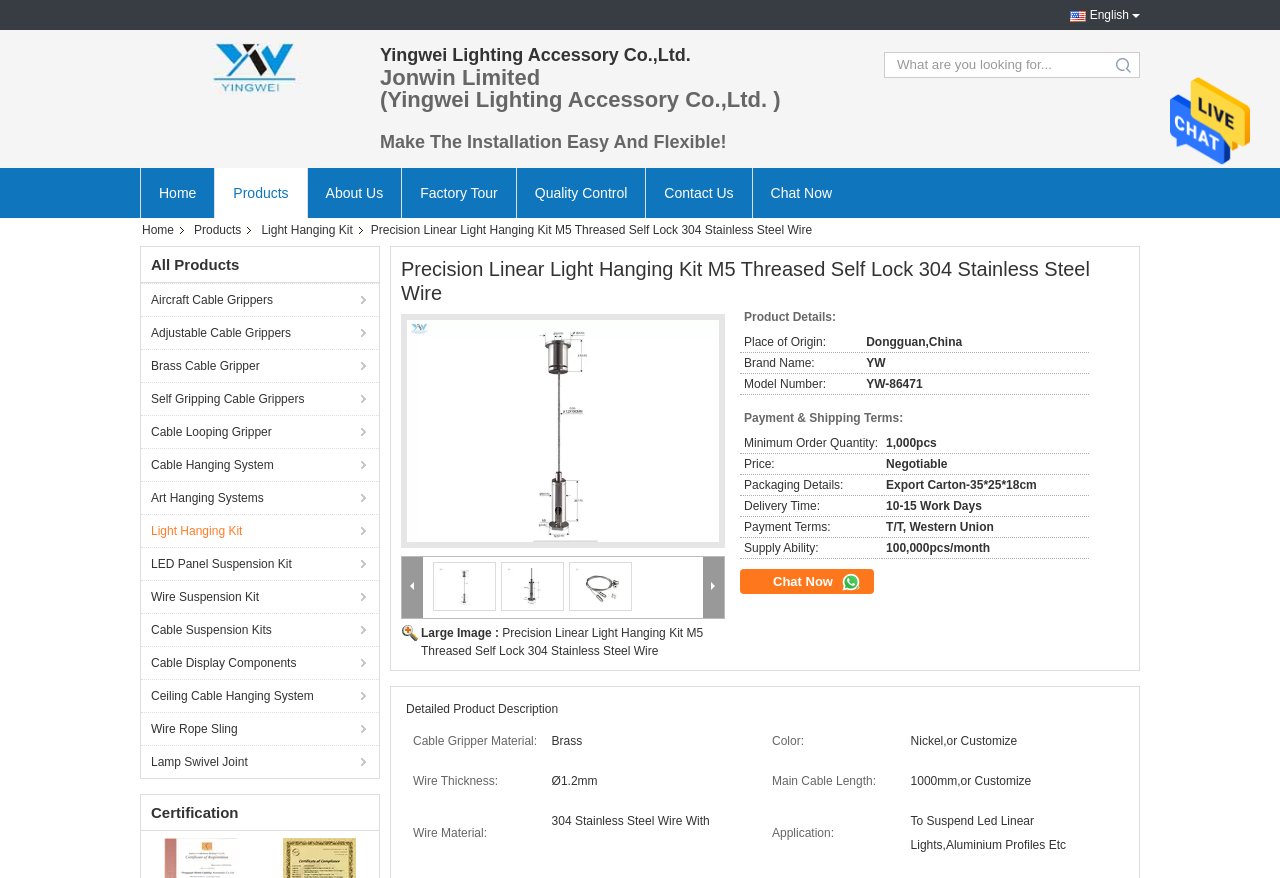What is the place of origin of the product?
Based on the visual content, answer with a single word or a brief phrase.

Dongguan,China